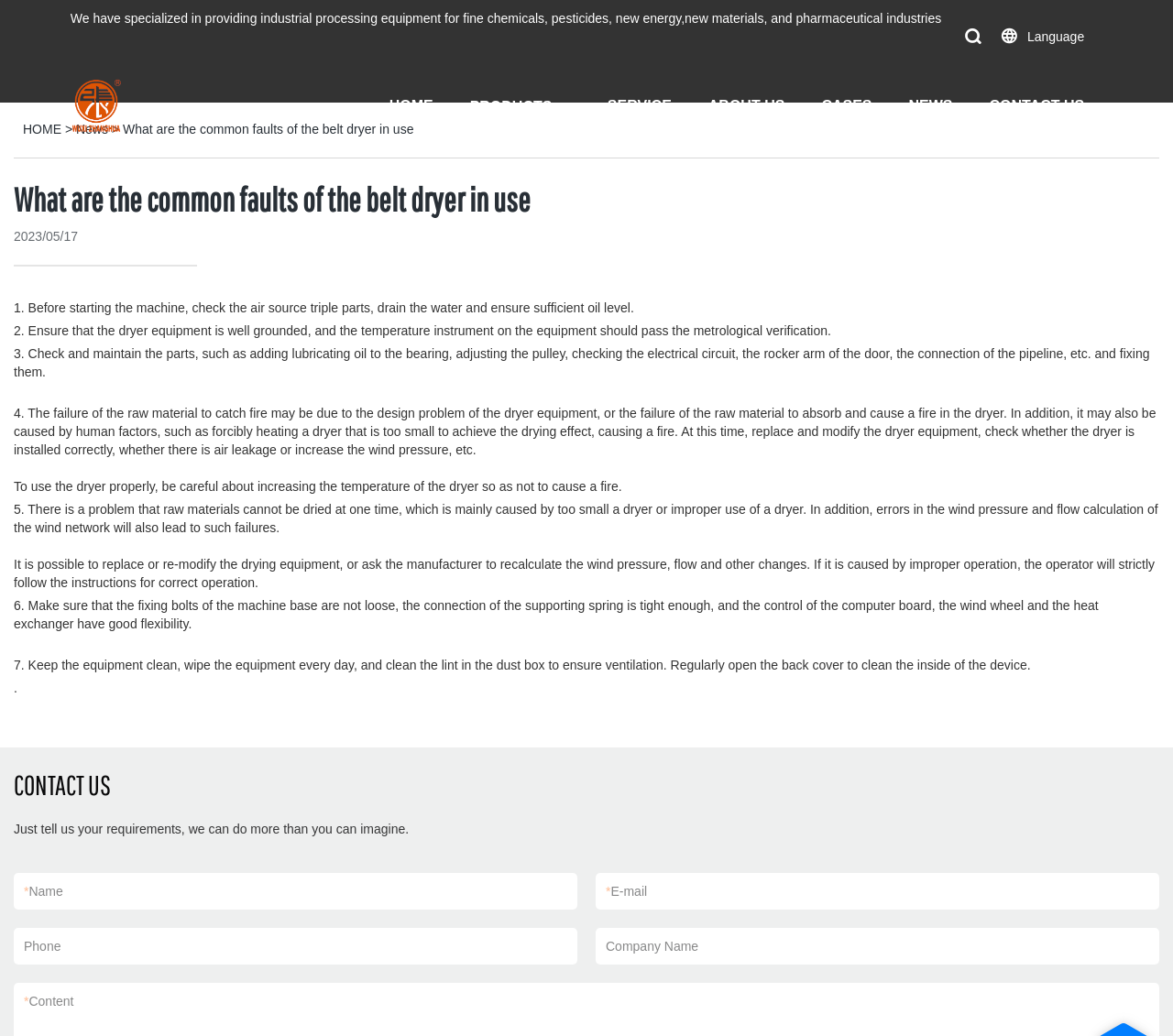Identify the bounding box coordinates for the UI element described as: "ABOUT US". The coordinates should be provided as four floats between 0 and 1: [left, top, right, bottom].

[0.604, 0.091, 0.669, 0.113]